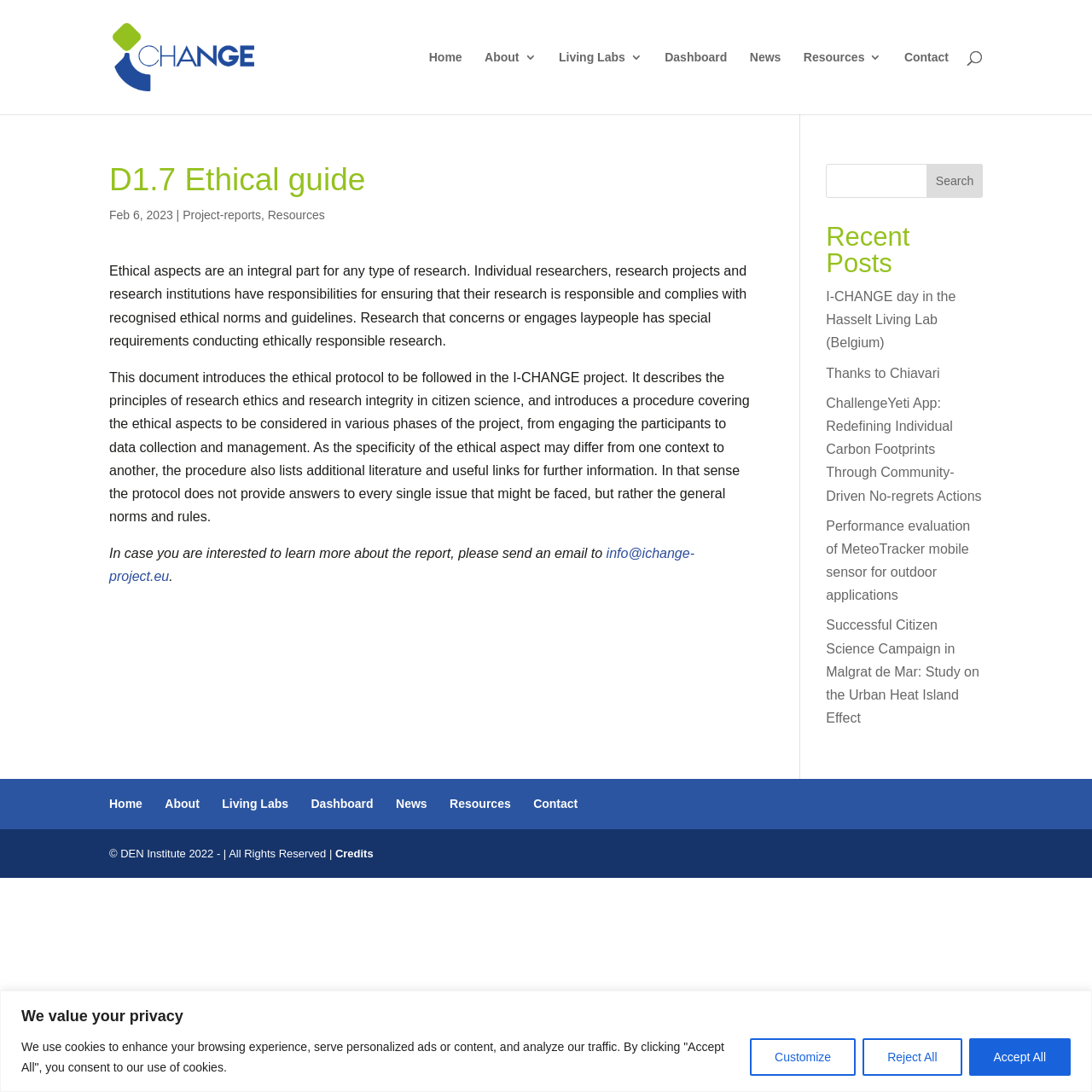Please provide a comprehensive response to the question based on the details in the image: What is the copyright year?

The copyright year can be inferred from the text '© DEN Institute 2022 - | All Rights Reserved |' at the bottom of the webpage.